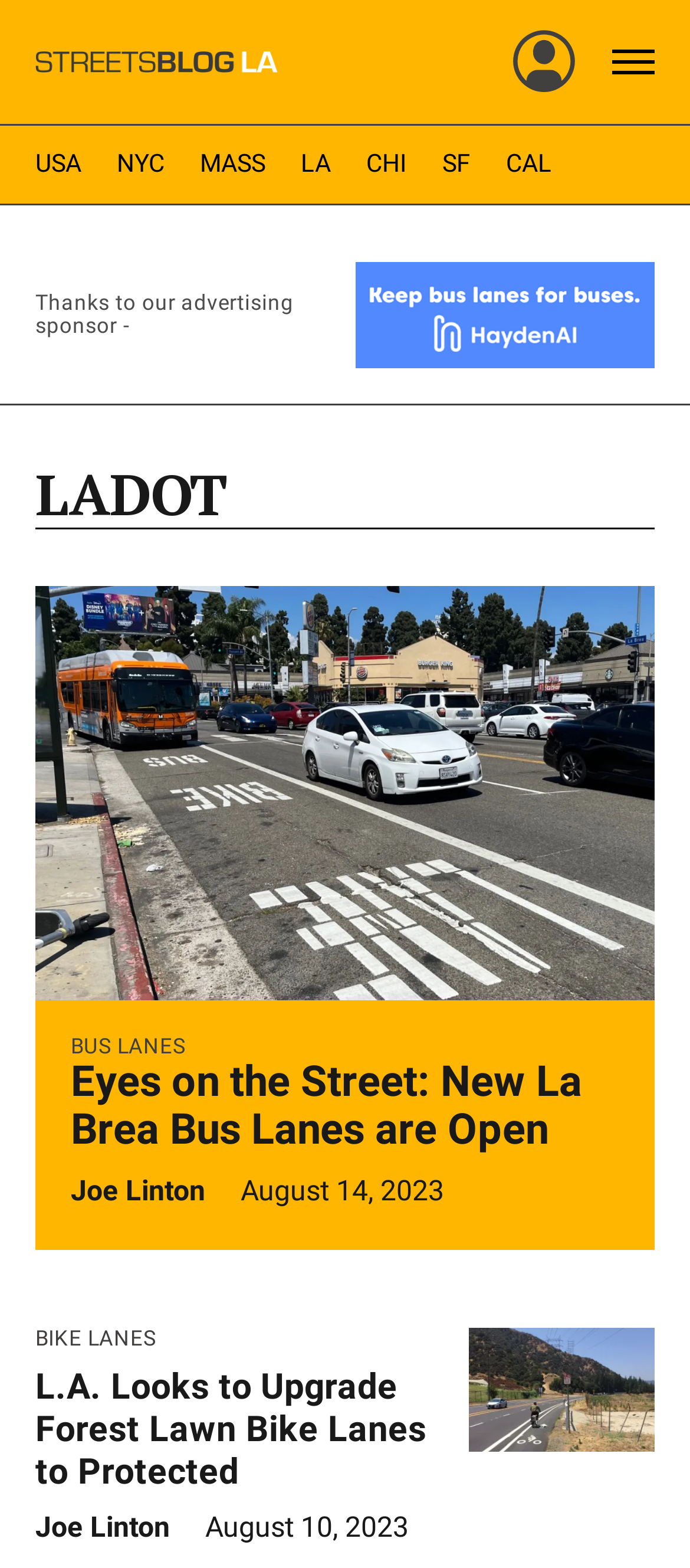Find the bounding box coordinates for the element described here: "LA".

[0.436, 0.093, 0.479, 0.117]